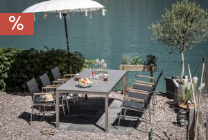Reply to the question below using a single word or brief phrase:
How many chairs are in the set?

Six